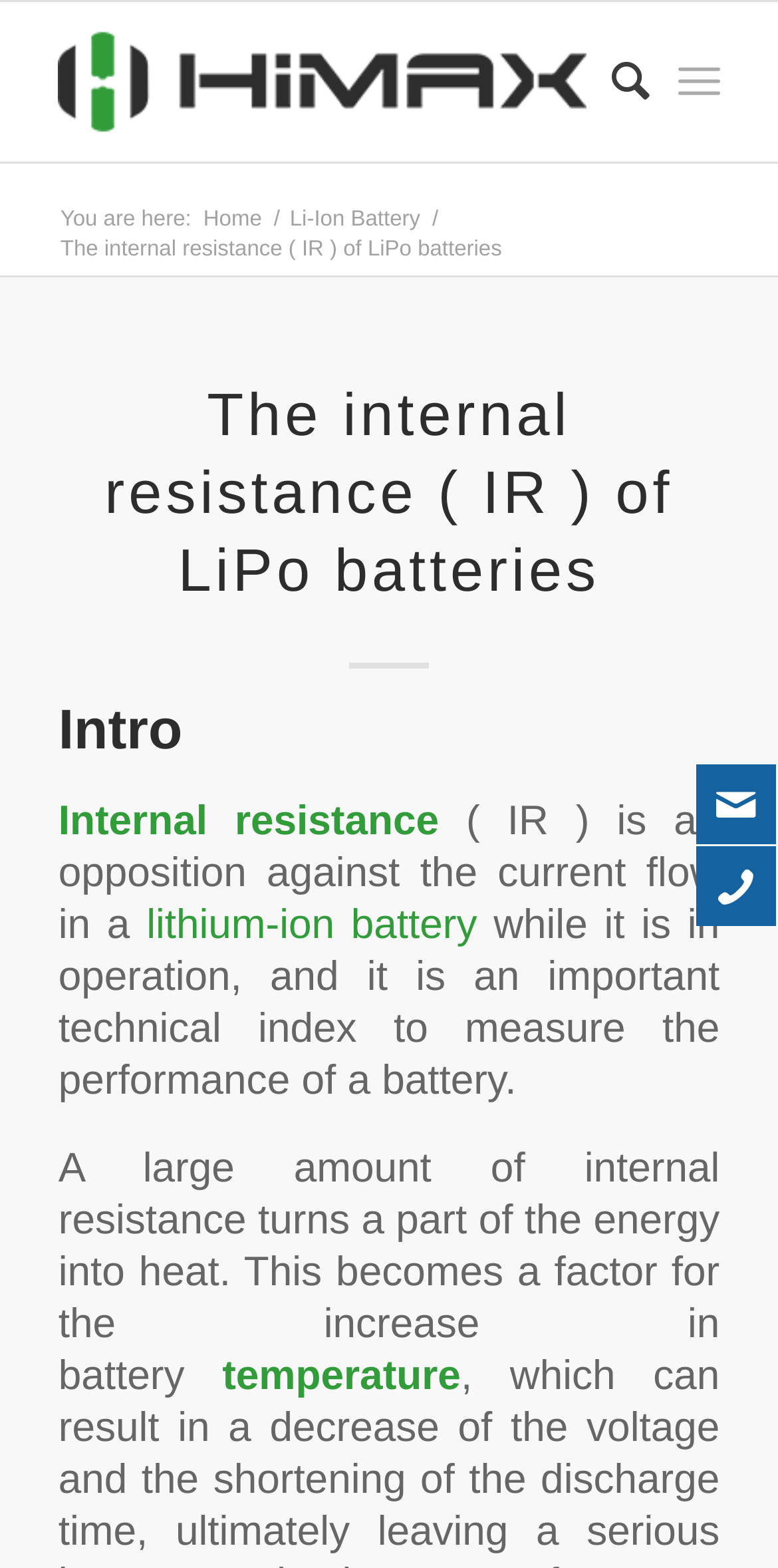What is the importance of internal resistance in a battery?
Look at the image and answer with only one word or phrase.

measures battery performance